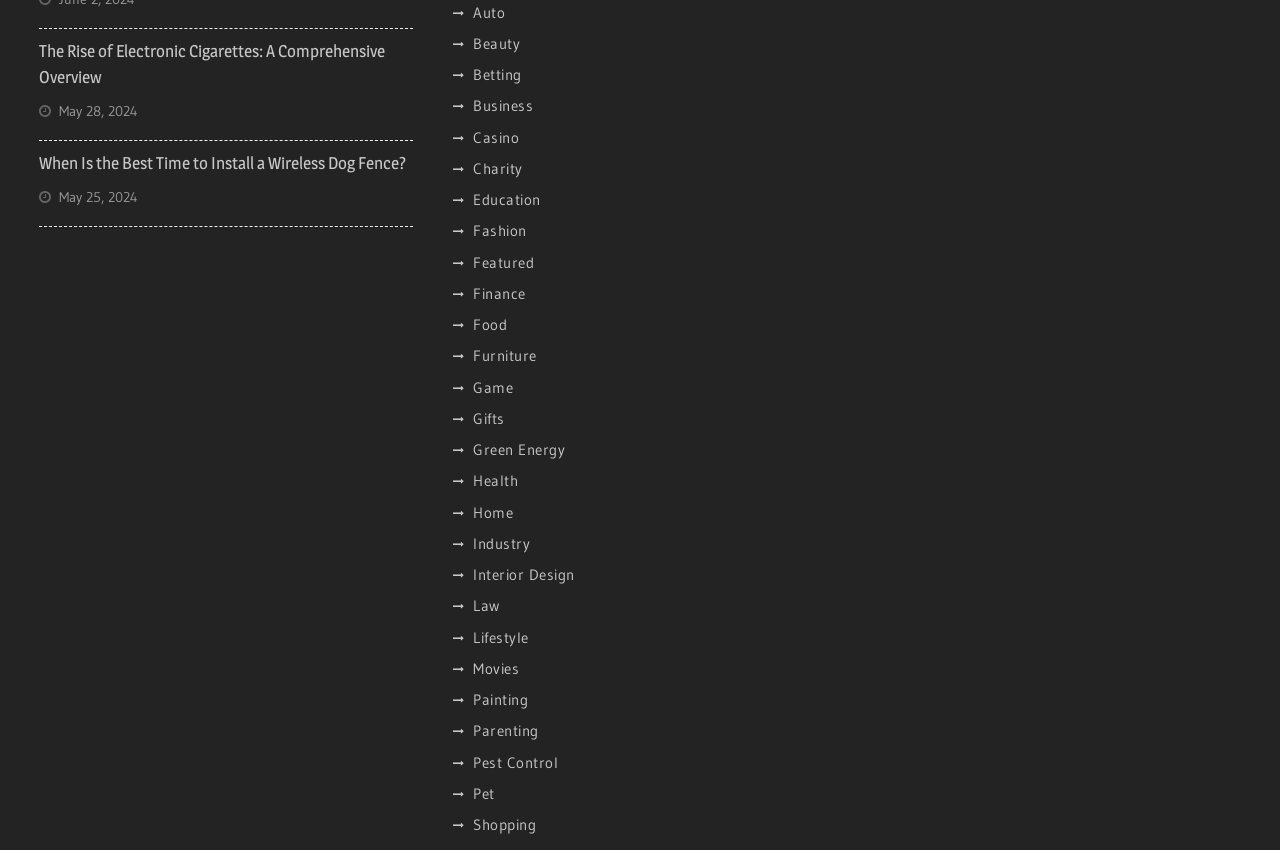Use a single word or phrase to answer the question:
How many categories are listed on the webpage?

30